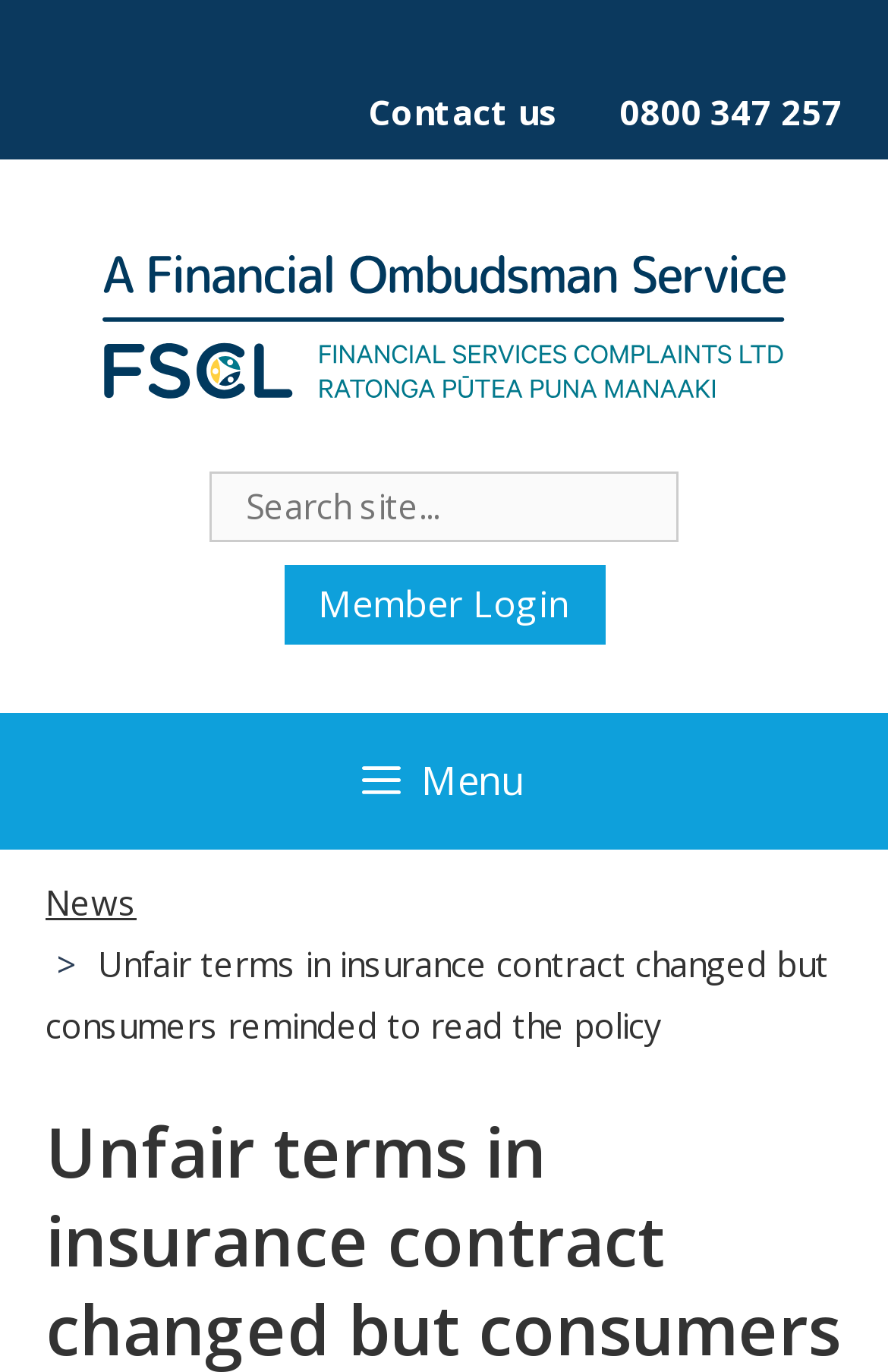Describe every aspect of the webpage in a detailed manner.

The webpage is about a news article discussing a complaint to a dispute resolution service, FSCL, which resulted in an insurer changing unfair contract terms. 

At the top of the page, there is a banner section that spans the entire width of the page. Within this section, there is a link to the website's homepage, "Financial Services Complaints Ltd", accompanied by an image of the same name. 

To the right of the banner section, there is a complementary section that contains a search function. The search function consists of a text label "Search" and a search box. Below the search function, there is a link to "Member Login". 

Below the banner section, there is a primary navigation menu that also spans the entire width of the page. The menu has a button labeled "Menu" that, when expanded, reveals a link to "News" and a static text element displaying the title of the news article, "Unfair terms in insurance contract changed but consumers reminded to read the policy". 

At the very top of the page, there are two links: "Contact us" and a phone number "0800 347 257", which are positioned side by side.